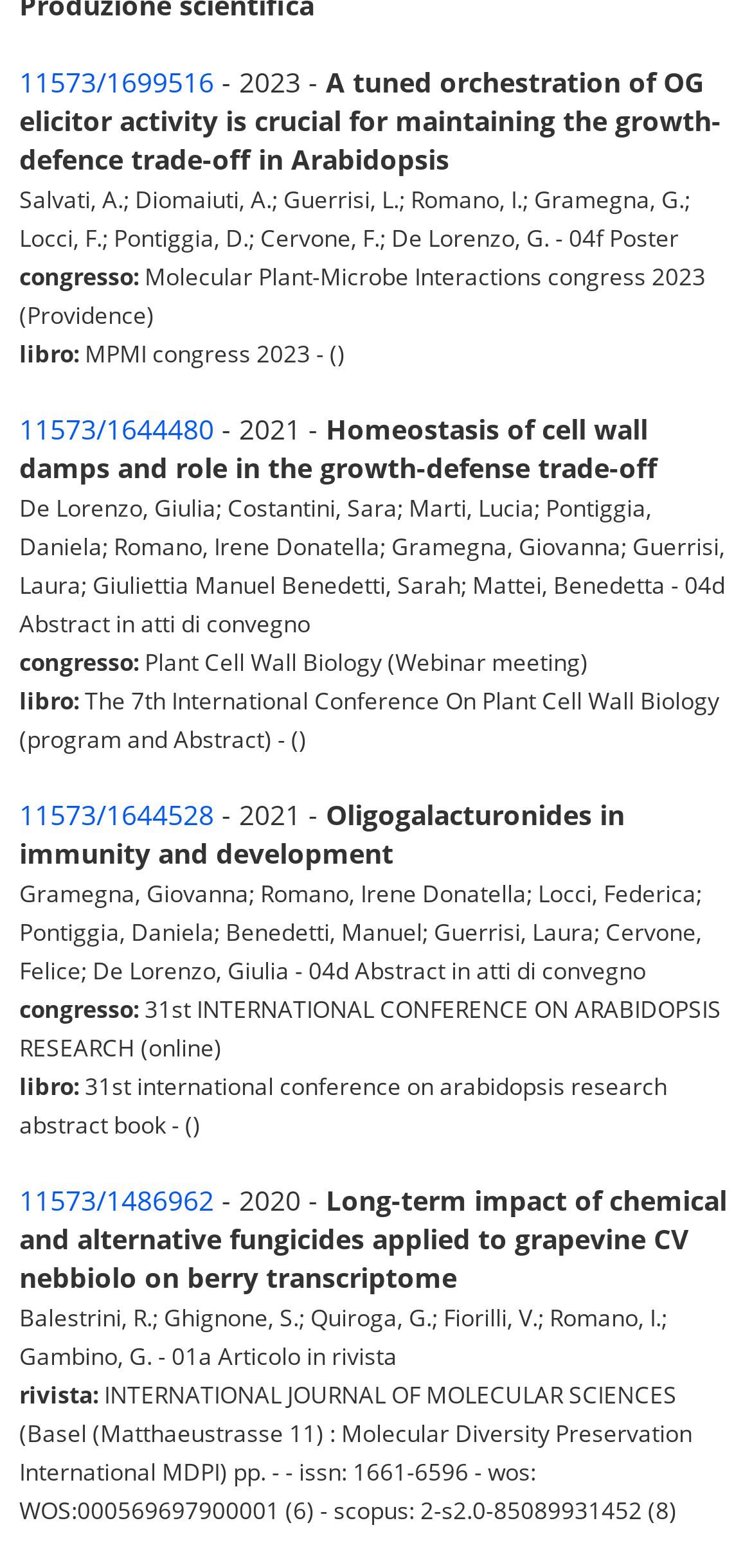What is the title of the book related to the 31st INTERNATIONAL CONFERENCE ON ARABIDOPSIS RESEARCH?
Please ensure your answer is as detailed and informative as possible.

I found the answer by looking at the text '31st international conference on arabidopsis research abstract book - ()' which is located below the text '31st INTERNATIONAL CONFERENCE ON ARABIDOPSIS RESEARCH (online)', indicating that the title of the book is the 31st international conference on arabidopsis research abstract book.